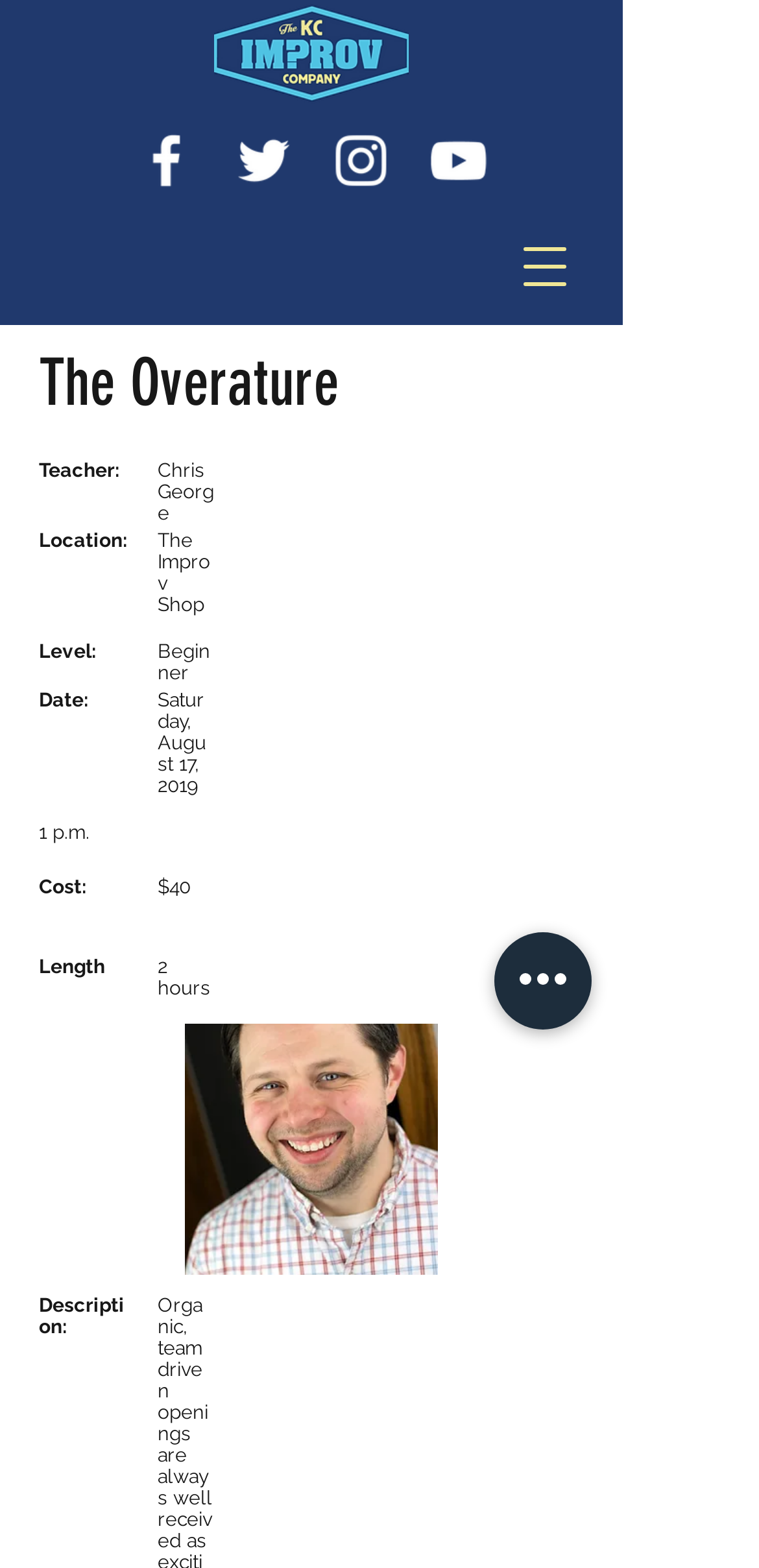How long does the event last?
Can you offer a detailed and complete answer to this question?

The duration of the event can be found in the section that lists the details of the event, where it says 'Length: 2 hours'.